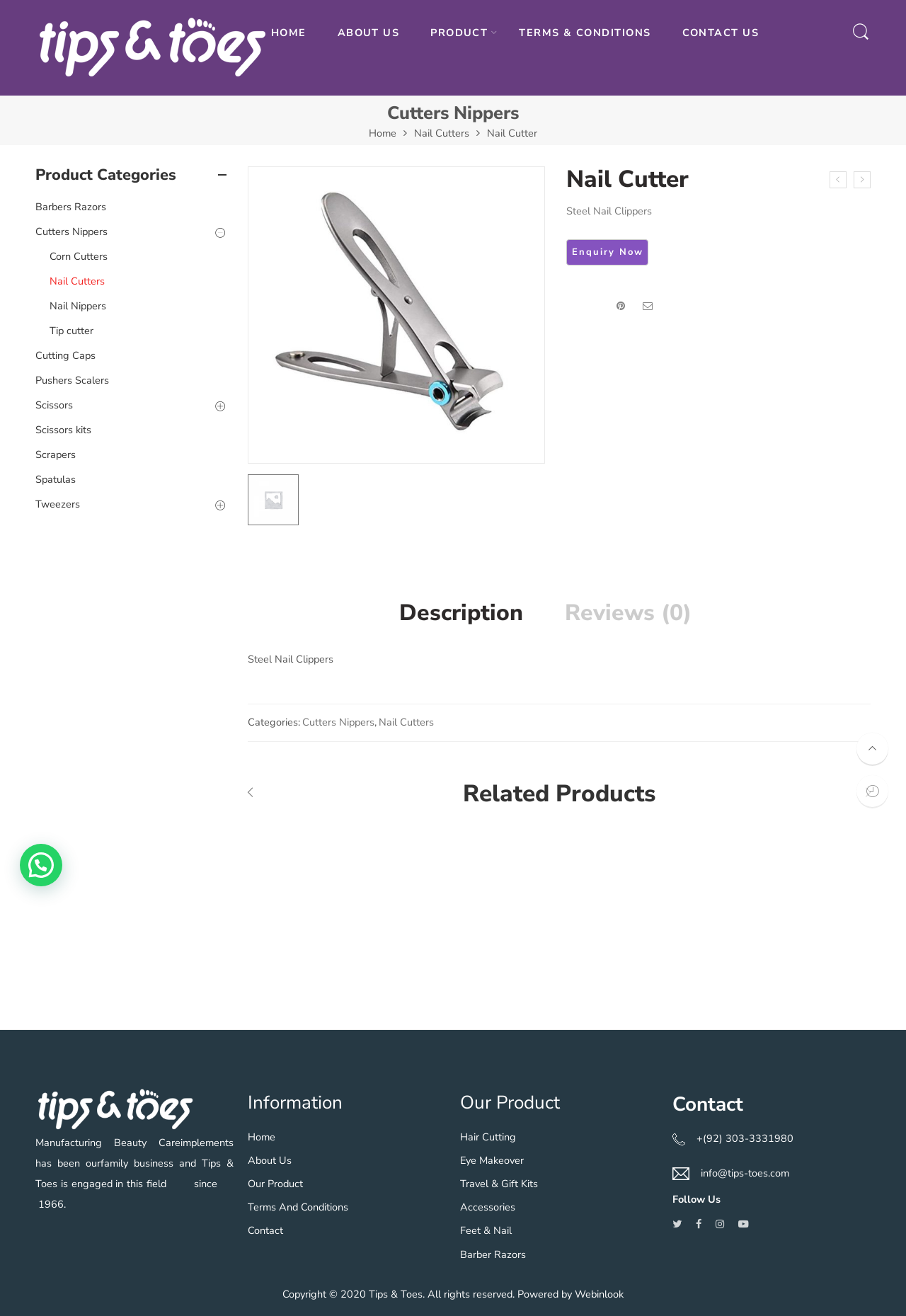Please indicate the bounding box coordinates of the element's region to be clicked to achieve the instruction: "Select the '5' option". Provide the coordinates as four float numbers between 0 and 1, i.e., [left, top, right, bottom].

[0.273, 0.126, 0.602, 0.358]